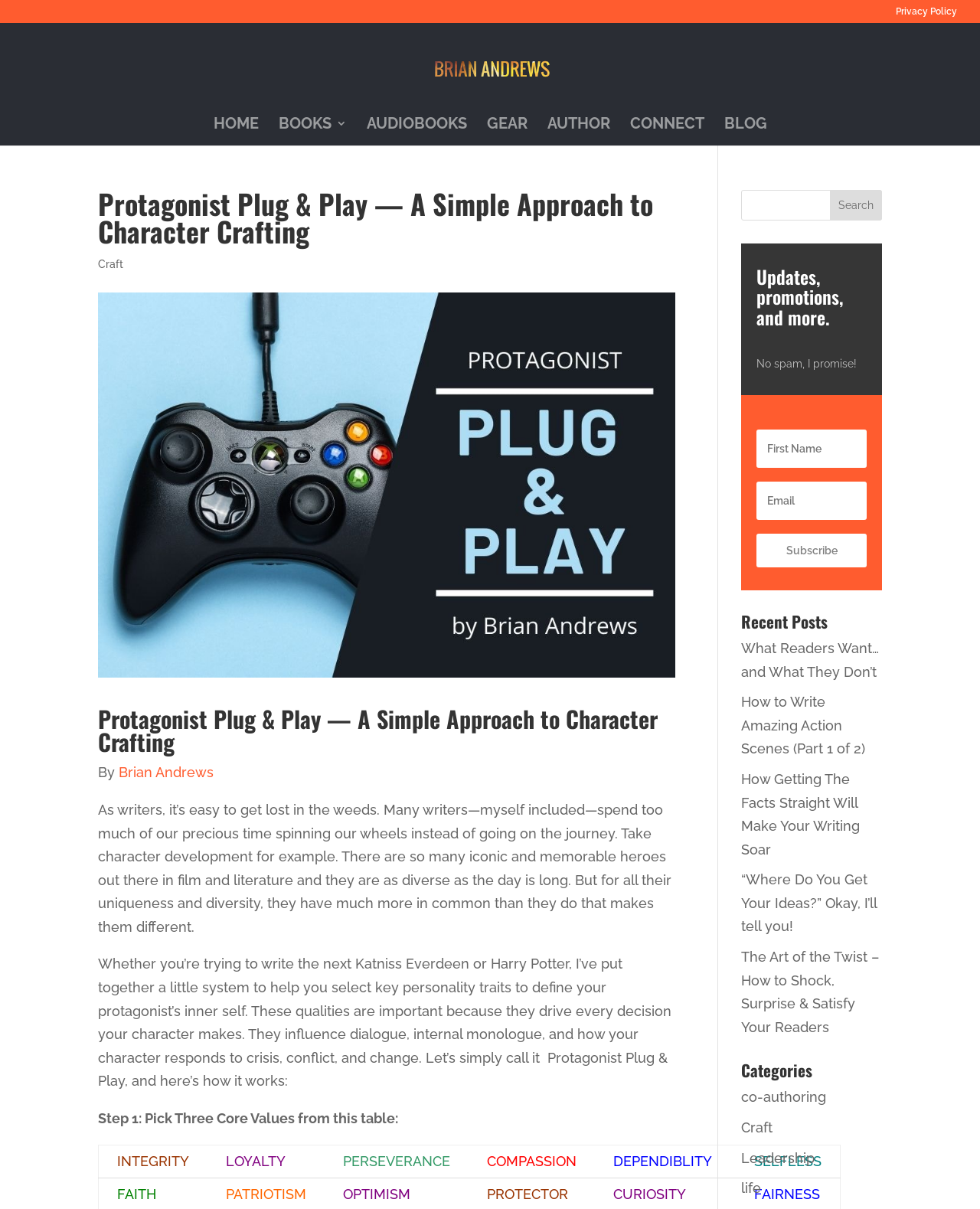Describe all significant elements and features of the webpage.

This webpage is about character crafting and writing, specifically focusing on selecting key personality traits to define a protagonist's inner self. At the top, there is a navigation menu with links to "HOME", "BOOKS 3", "AUDIOBOOKS", "GEAR", "AUTHOR", "CONNECT", and "BLOG". Below the navigation menu, there is a heading that reads "Protagonist Plug & Play — A Simple Approach to Character Crafting" followed by a brief introduction to the importance of character development in writing.

The main content of the page is divided into sections. The first section explains the concept of Protagonist Plug & Play, which is a system to help writers select key personality traits for their characters. This section includes a paragraph of text that describes the importance of these traits in driving character decisions and influencing dialogue and internal monologue.

The next section is titled "Step 1: Pick Three Core Values from this table:" and presents a table with six grid cells containing different core values such as "INTEGRITY", "LOYALTY", and "COMPASSION". Below this table, there is a search bar with a textbox and a "Search" button.

On the right side of the page, there is a section with a heading that reads "Updates, promotions, and more." This section includes a brief text about not sending spam emails and a form to subscribe to a newsletter with fields for "First Name" and "Email" and a "Subscribe" button.

Further down the page, there is a section with a heading that reads "Recent Posts" followed by a list of five links to different blog posts, including "What Readers Want…and What They Don’t" and "How to Write Amazing Action Scenes (Part 1 of 2)". Below this section, there is another section with a heading that reads "Categories" followed by a list of four links to different categories, including "co-authoring" and "Craft".

Throughout the page, there are several images, including a logo for "Brian Andrews Author" at the top and a few icons and graphics scattered throughout the content.